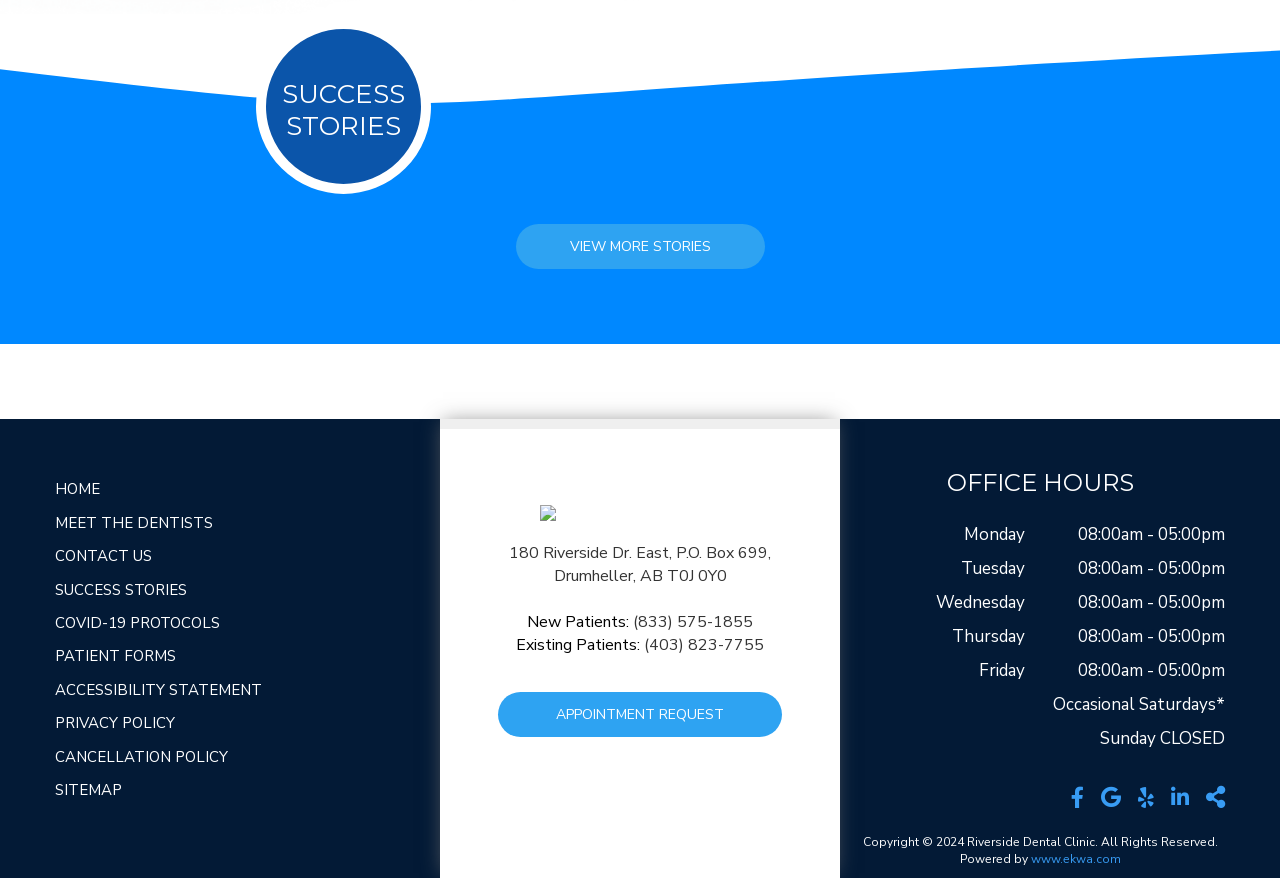Pinpoint the bounding box coordinates of the clickable element needed to complete the instruction: "Call new patients". The coordinates should be provided as four float numbers between 0 and 1: [left, top, right, bottom].

[0.495, 0.696, 0.588, 0.721]